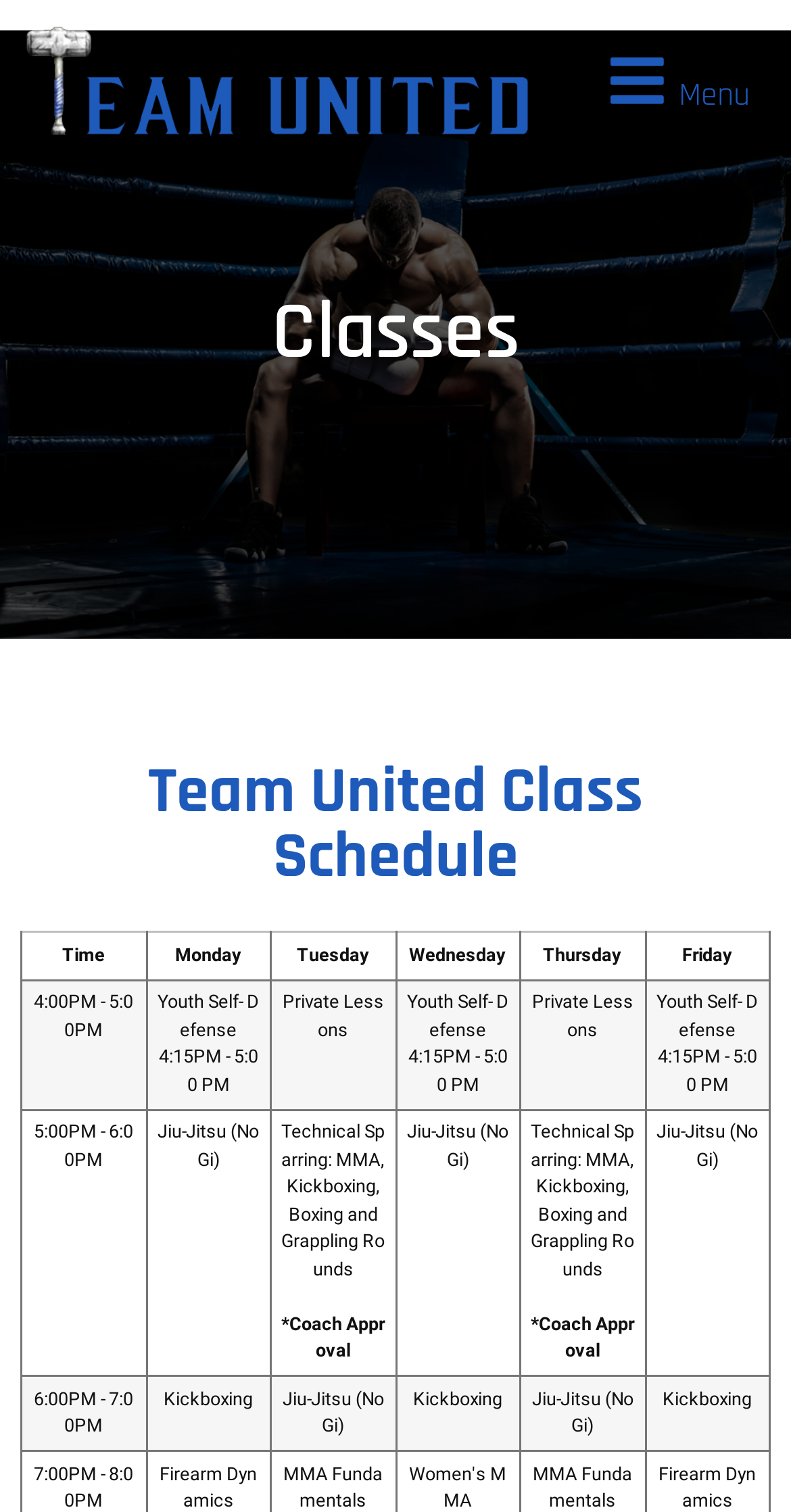Generate a thorough caption detailing the webpage content.

The webpage appears to be a class schedule for Team United MMA. At the top left, there is a link and a button labeled "Toggle Menu". Below them, there is a heading that reads "Classes". Further down, there is a larger heading that says "Team United Class Schedule". 

The main content of the page is a table with six columns labeled "Time", "Monday", "Tuesday", "Wednesday", "Thursday", and "Friday". The table has three rows, each representing a different time slot. The first row is from 4:00 PM to 5:00 PM, the second row is from 5:00 PM to 6:00 PM, and the third row is from 6:00 PM to 7:00 PM. 

In each row, the columns are filled with various class names, such as "Youth Self-Defense", "Private Lessons", "Jiu-Jitsu (No Gi)", and "Kickboxing". Some classes have additional notes, like "*Coach Approval" for "Technical Sparring: MMA, Kickboxing, Boxing and Grappling Rounds". The classes are organized by day of the week, with each column representing a different day.